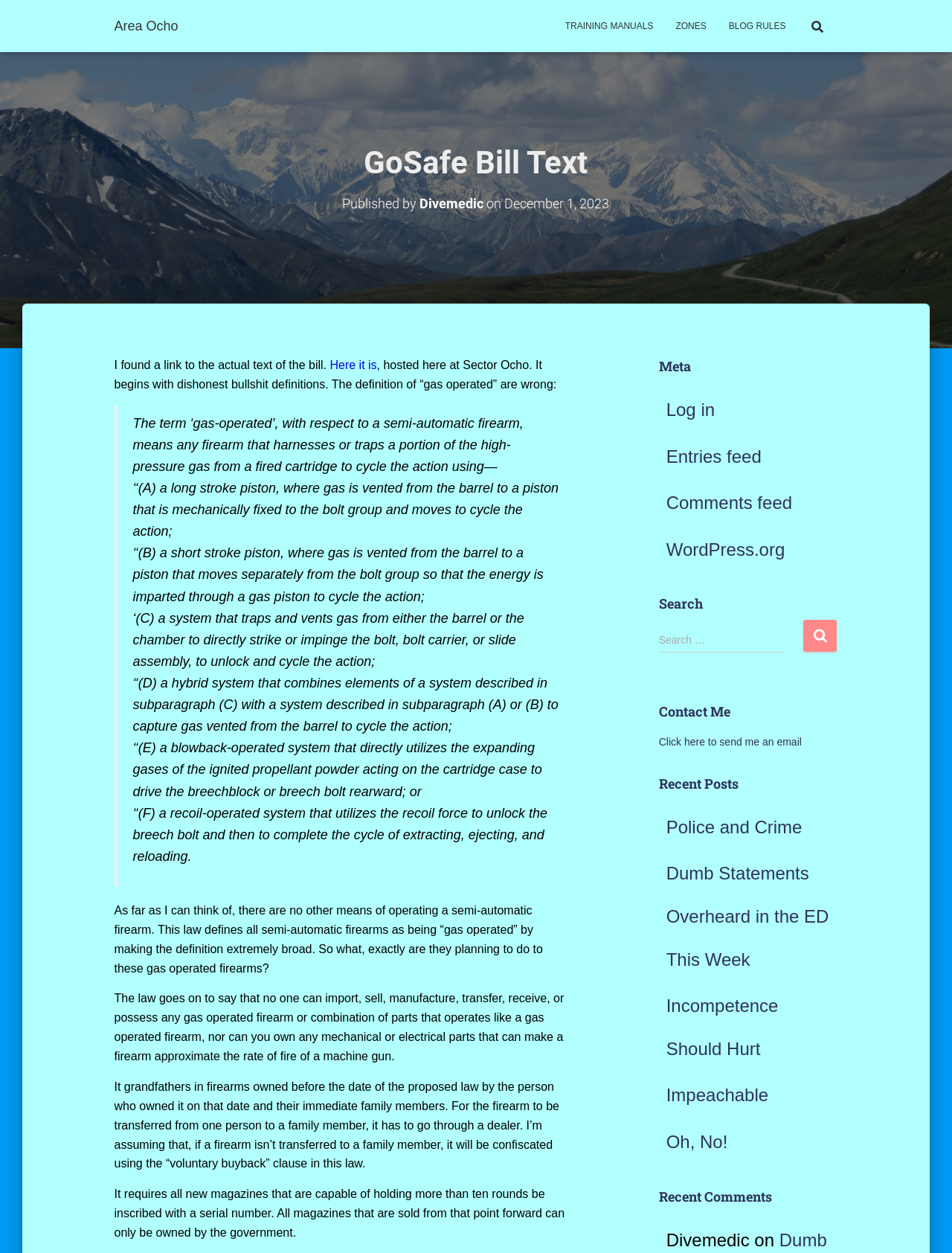Please locate the bounding box coordinates of the element's region that needs to be clicked to follow the instruction: "Log in to the website". The bounding box coordinates should be provided as four float numbers between 0 and 1, i.e., [left, top, right, bottom].

[0.7, 0.319, 0.751, 0.335]